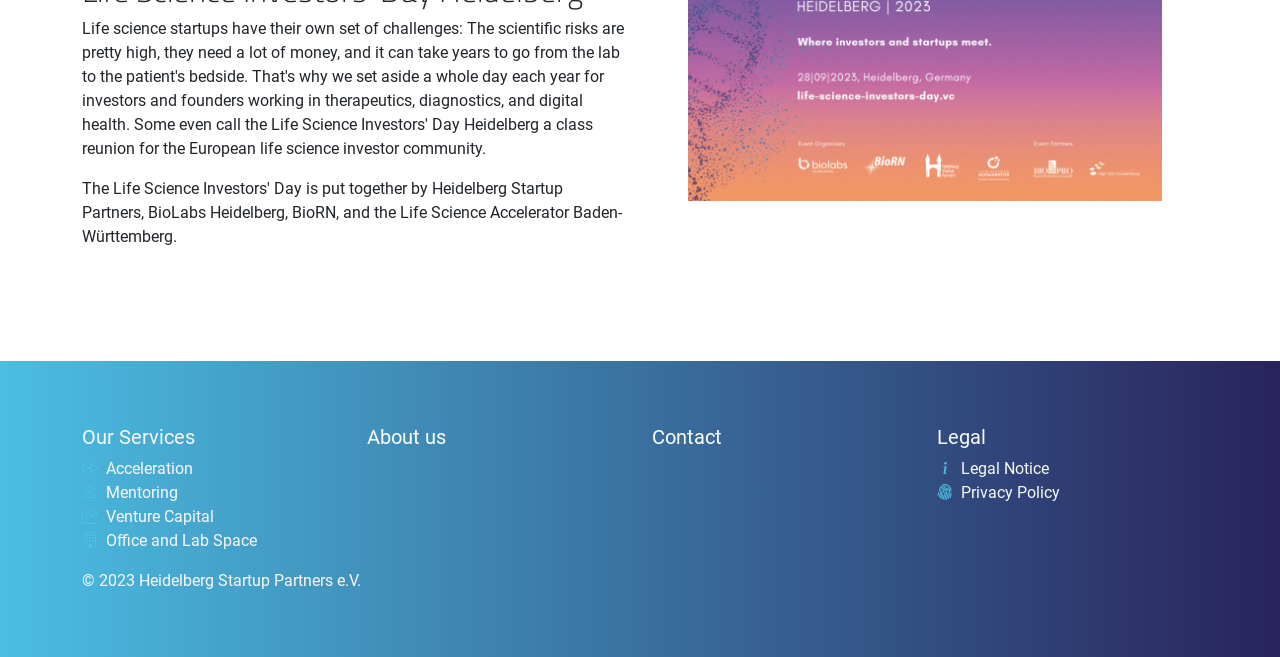Please find the bounding box coordinates of the element that must be clicked to perform the given instruction: "Click Acceleration". The coordinates should be four float numbers from 0 to 1, i.e., [left, top, right, bottom].

[0.064, 0.696, 0.268, 0.732]